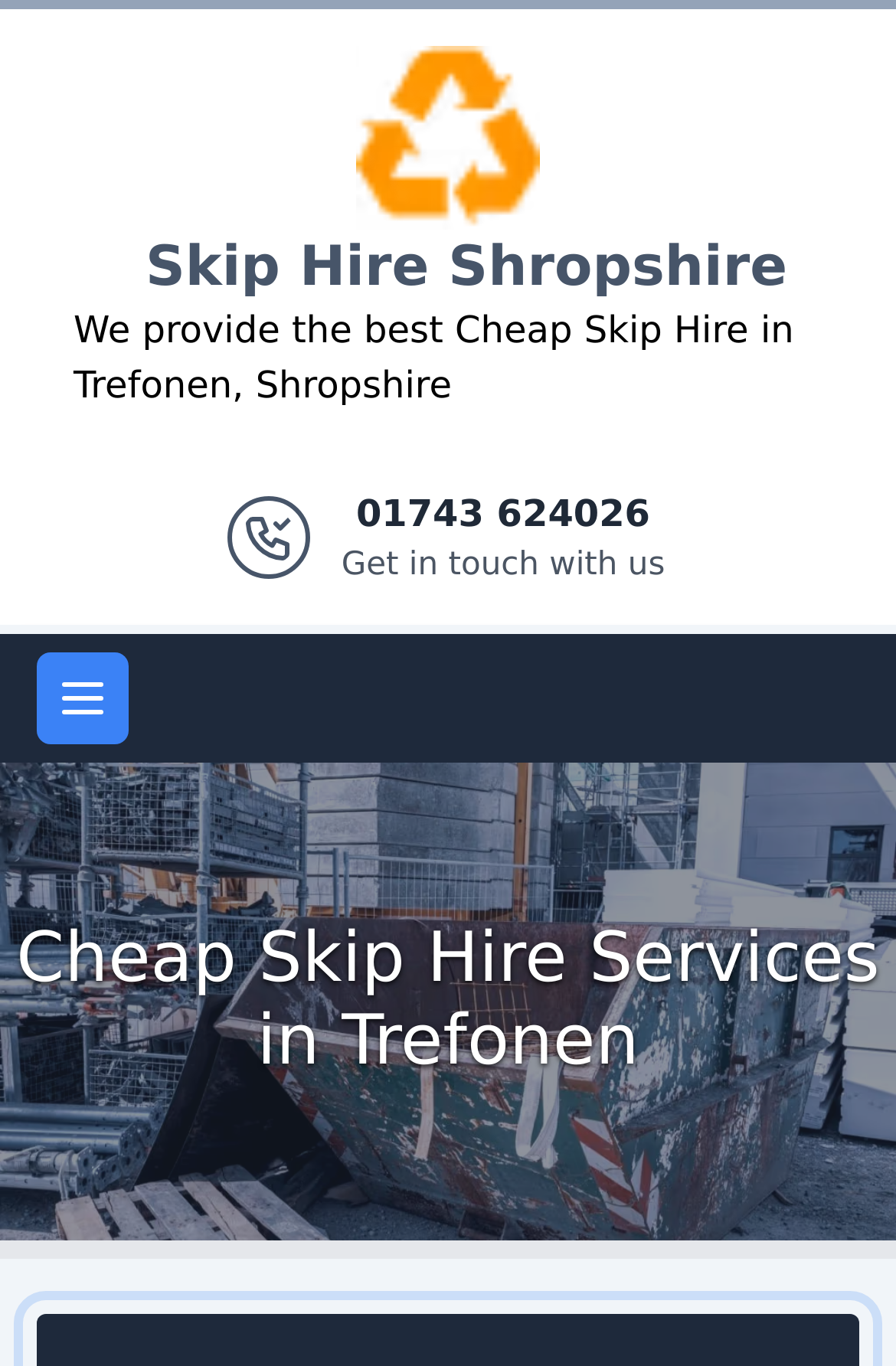Please reply to the following question with a single word or a short phrase:
Is the 'Open main menu' button located at the bottom of the webpage?

No